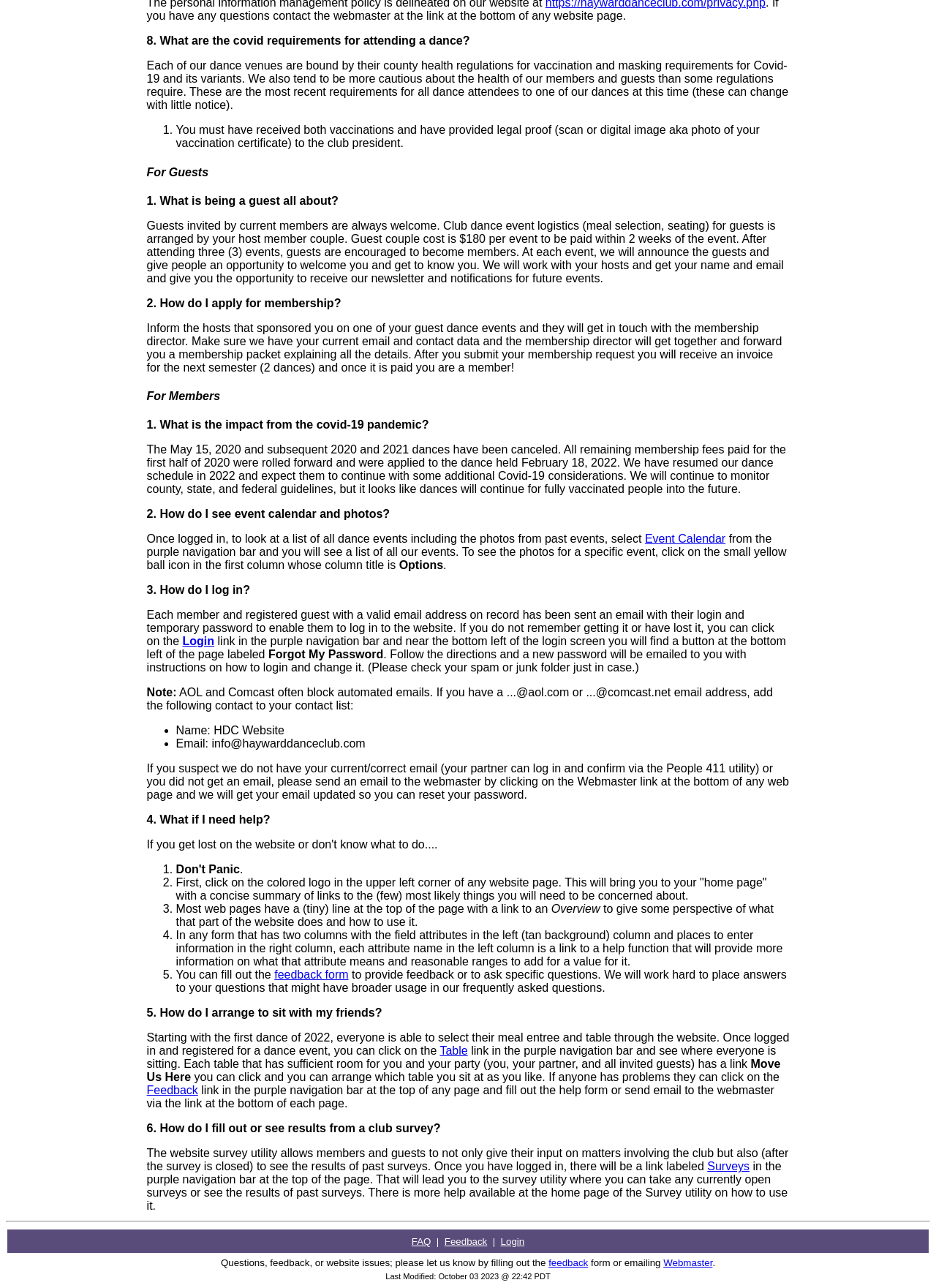Answer briefly with one word or phrase:
How do I arrange to sit with my friends at a dance?

Select meal entree and table through website